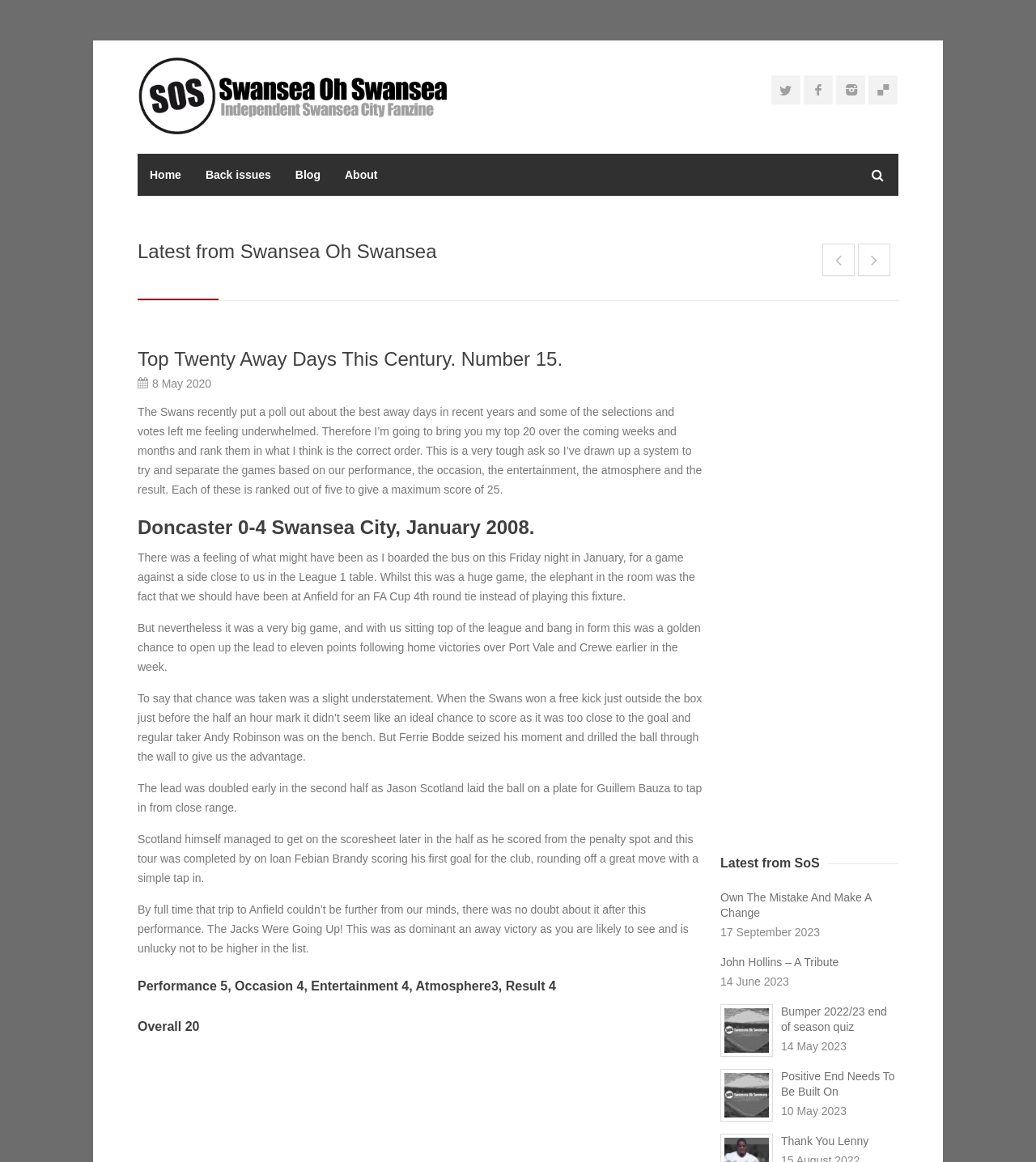Identify the bounding box coordinates for the UI element that matches this description: "title="Twitter"".

[0.745, 0.065, 0.773, 0.09]